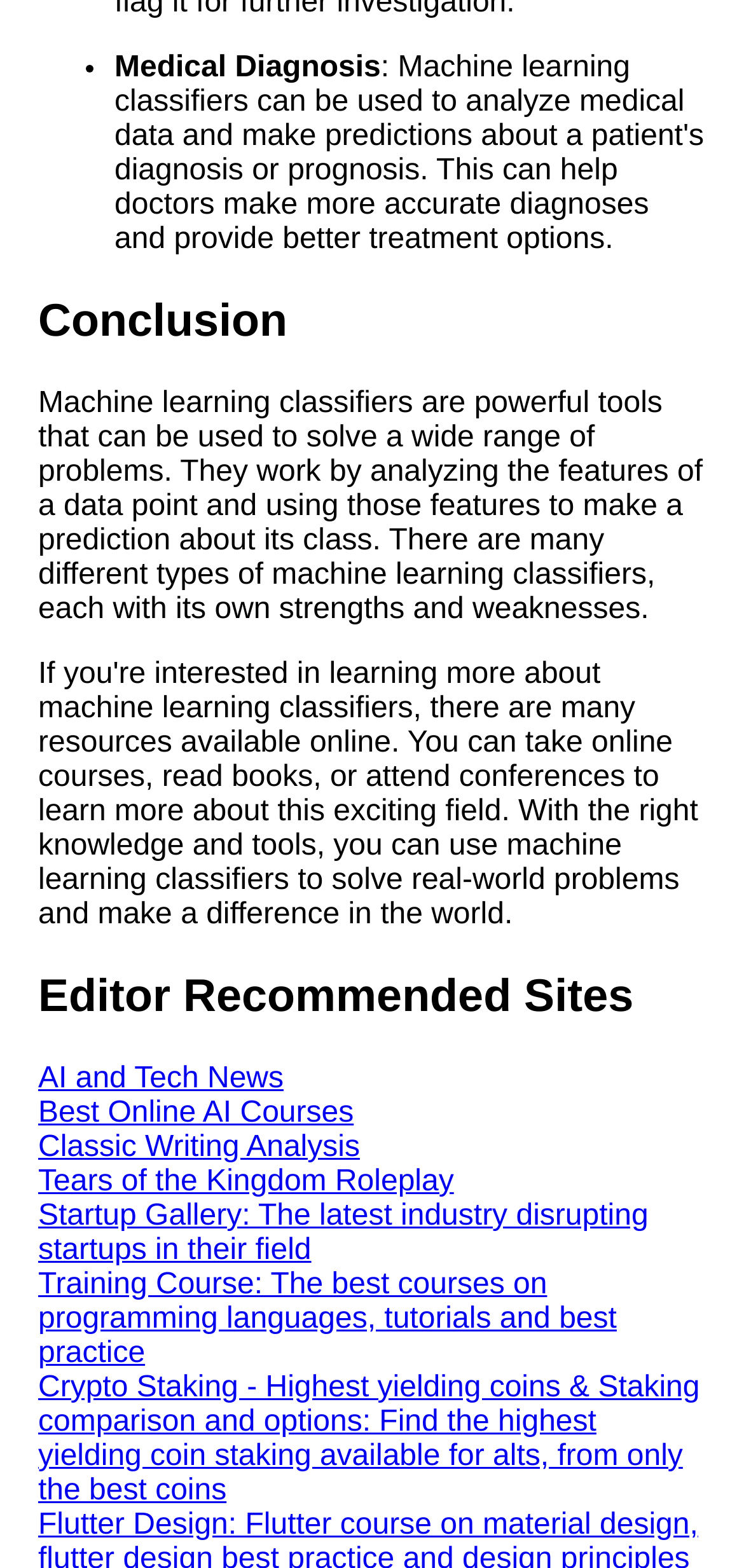What is the function of the ListMarker element with ID 328?
Refer to the image and provide a one-word or short phrase answer.

Bullet point